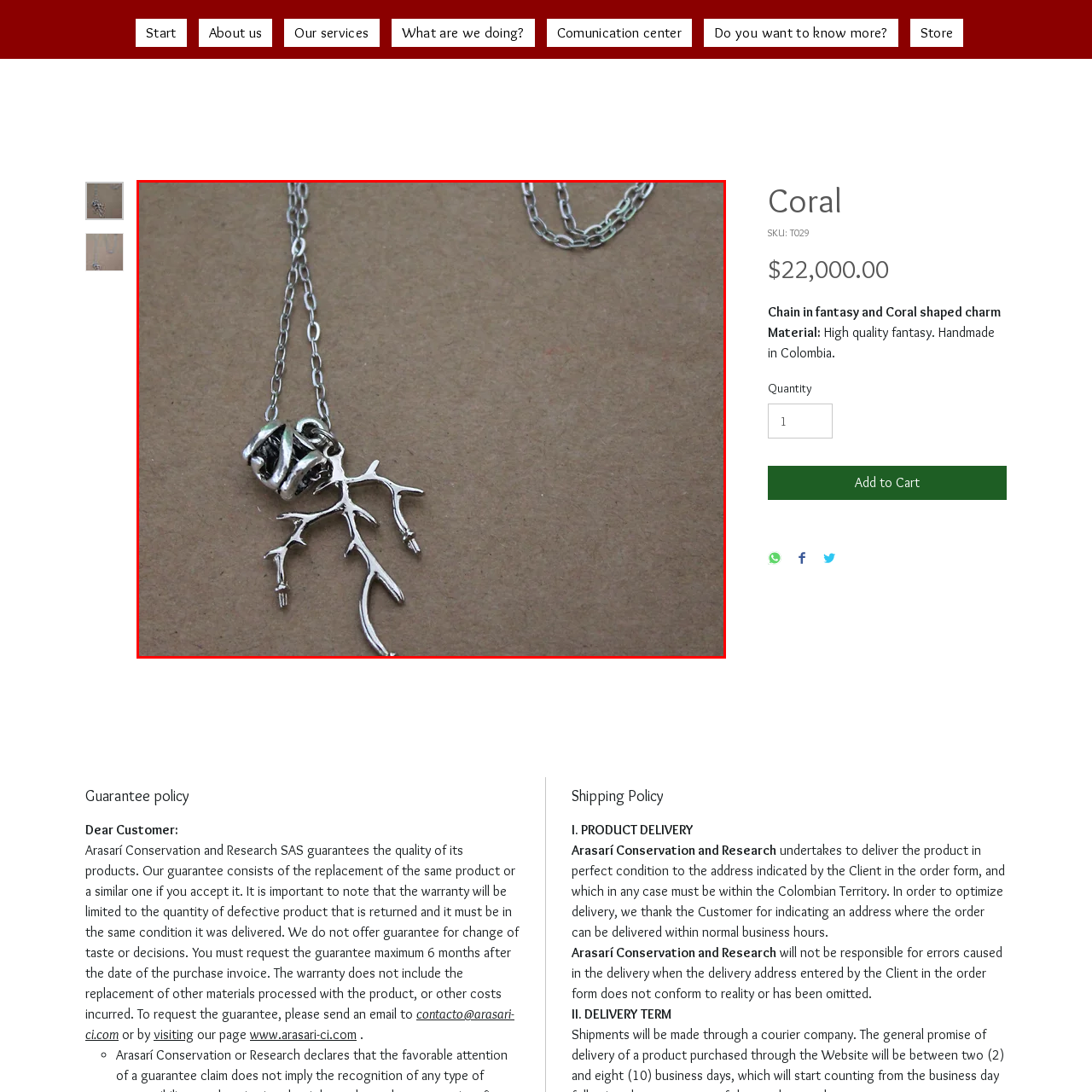Describe in detail what is happening in the image highlighted by the red border.

This image showcases a stunning silver necklace featuring a unique charm designed to resemble coral branches. The charm elegantly hangs from a fine silver chain, reflecting light beautifully. Each branch of the charm is intricately detailed, capturing the intricate patterns found in natural coral formations. Below the charm, a decorative bead adds an extra touch of sophistication, enhancing the overall aesthetic of the piece. The necklace serves not only as a fashionable accessory but also as a representation of marine inspiration, perfect for those who appreciate nature and artisan craftsmanship. It is an exquisite example of high-quality handmade jewelry, designed with care and attention to detail.